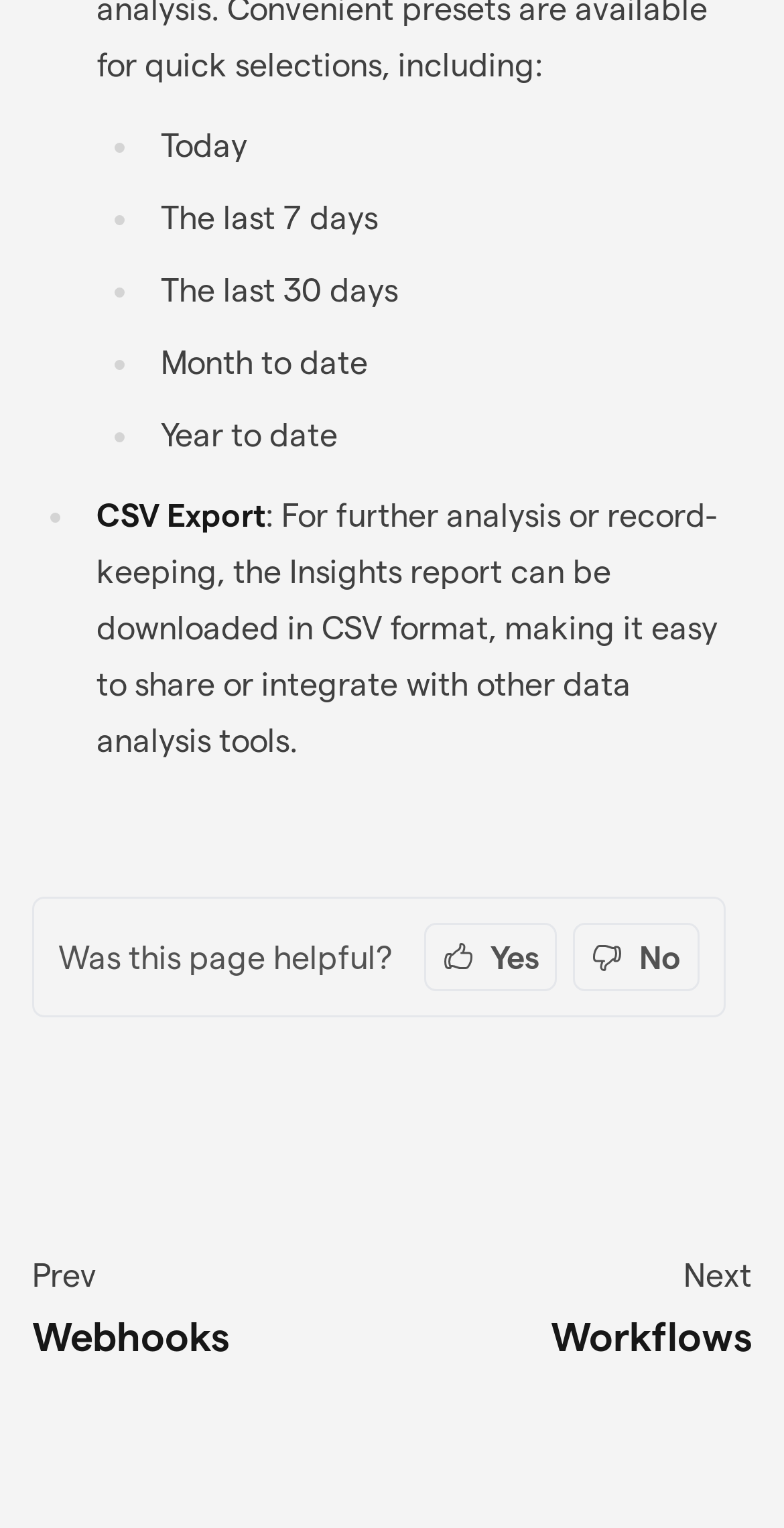Answer the question in a single word or phrase:
What is the purpose of the CSV Export option?

For further analysis or record-keeping